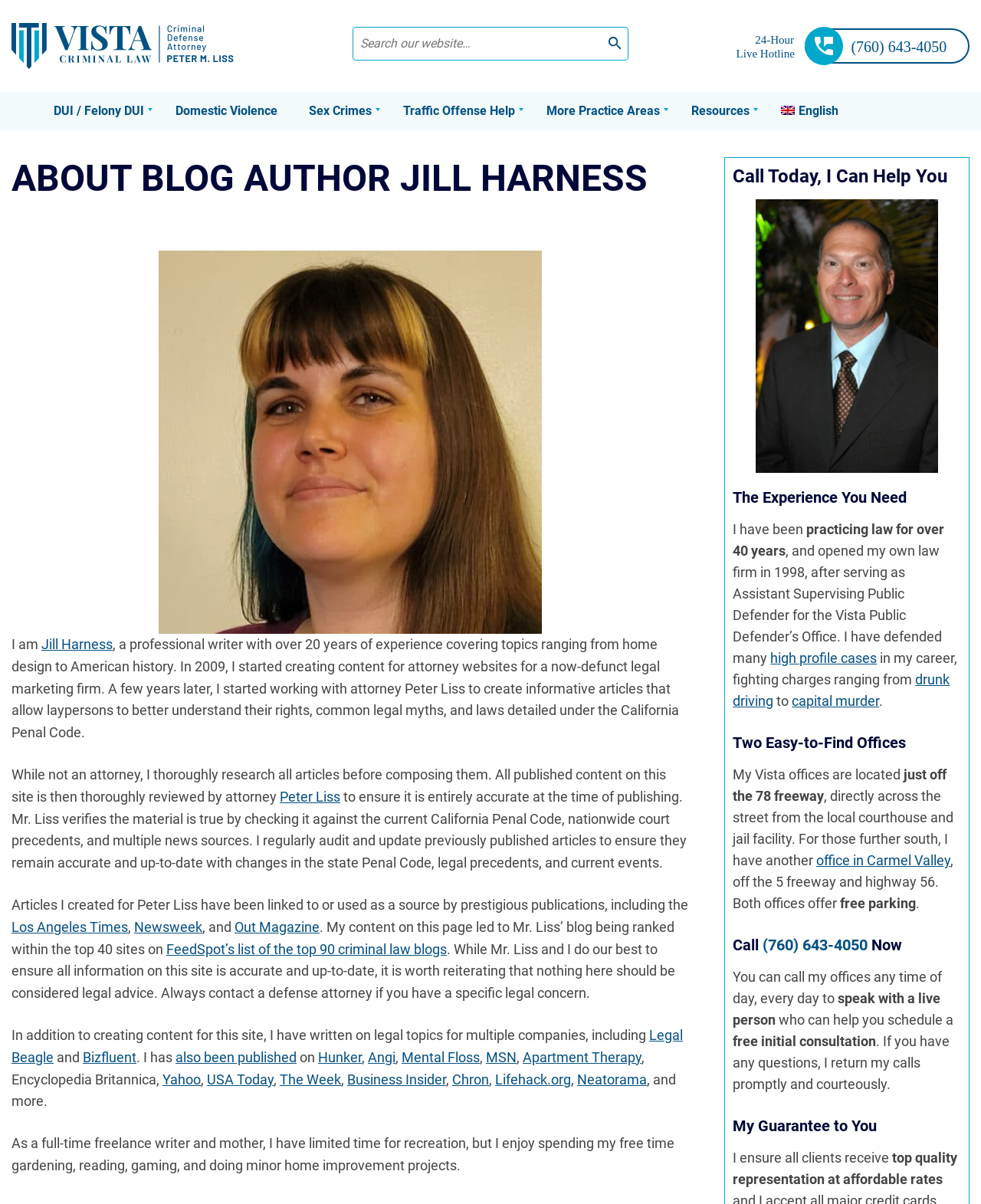Please look at the image and answer the question with a detailed explanation: How many years of experience does Jill Harness have in writing?

Jill Harness has over 20 years of experience in writing, as mentioned in the 'About Blog Author Jill Harness' section where it is stated that she is a professional writer with over 20 years of experience covering topics ranging from home design to American history.